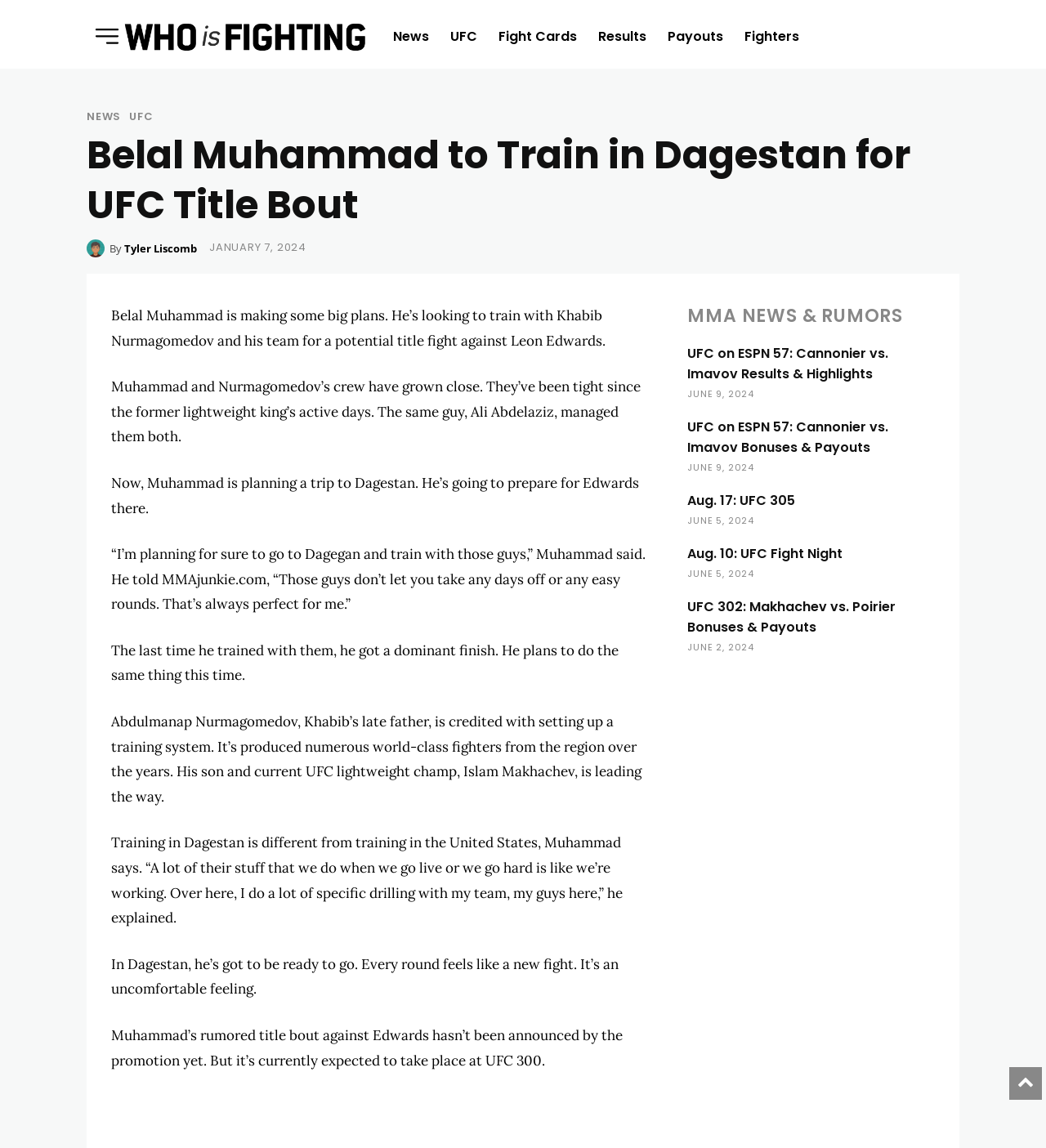Please determine the bounding box coordinates of the element to click on in order to accomplish the following task: "Click the 'UFC' link". Ensure the coordinates are four float numbers ranging from 0 to 1, i.e., [left, top, right, bottom].

[0.427, 0.011, 0.461, 0.053]